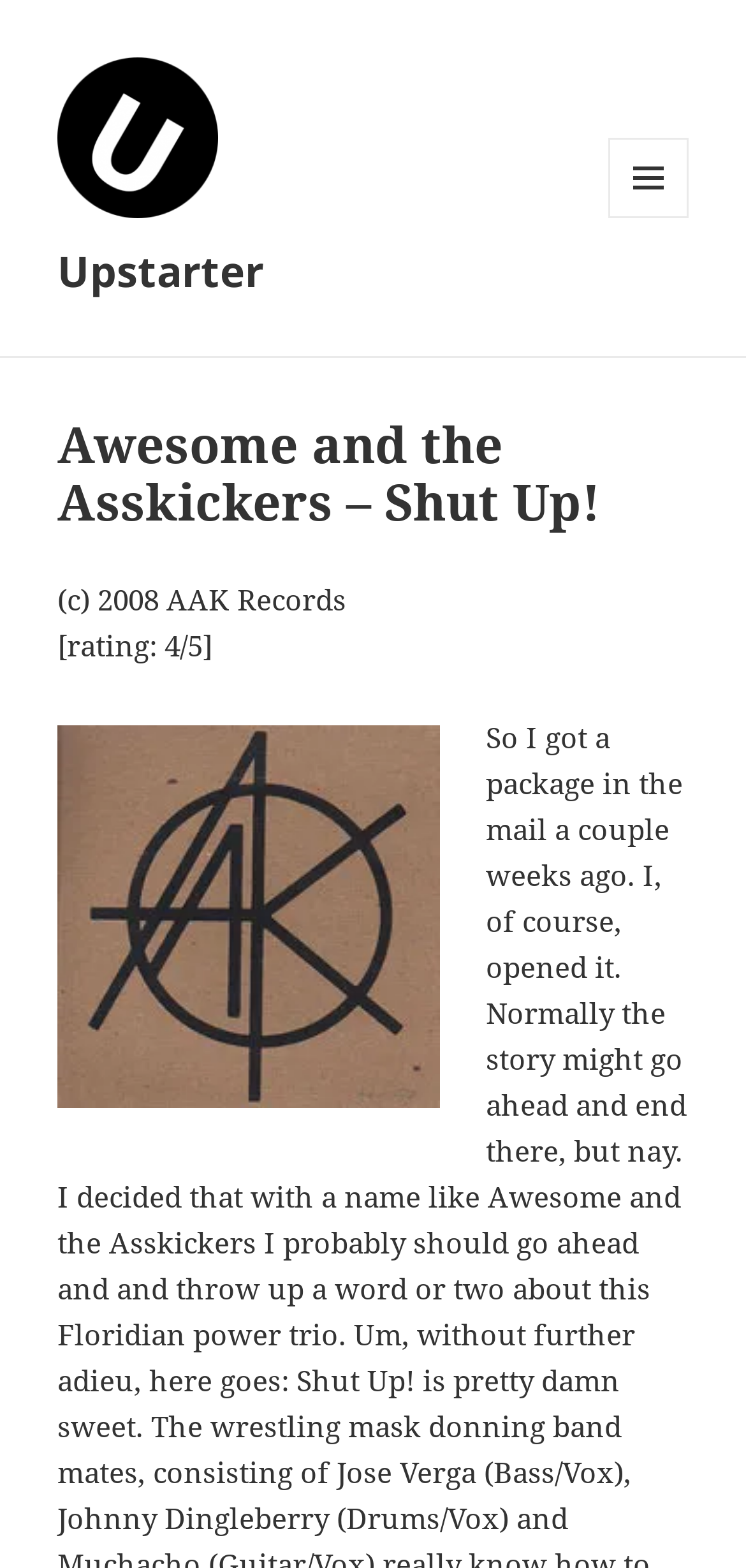How many links are there with the text 'Upstarter'?
Can you provide a detailed and comprehensive answer to the question?

The question can be answered by looking at the link elements which contain the text 'Upstarter'. There are two such link elements, one with bounding box coordinates [0.077, 0.073, 0.292, 0.098] and another with bounding box coordinates [0.077, 0.154, 0.354, 0.19]. This suggests that there are two links with the text 'Upstarter'.